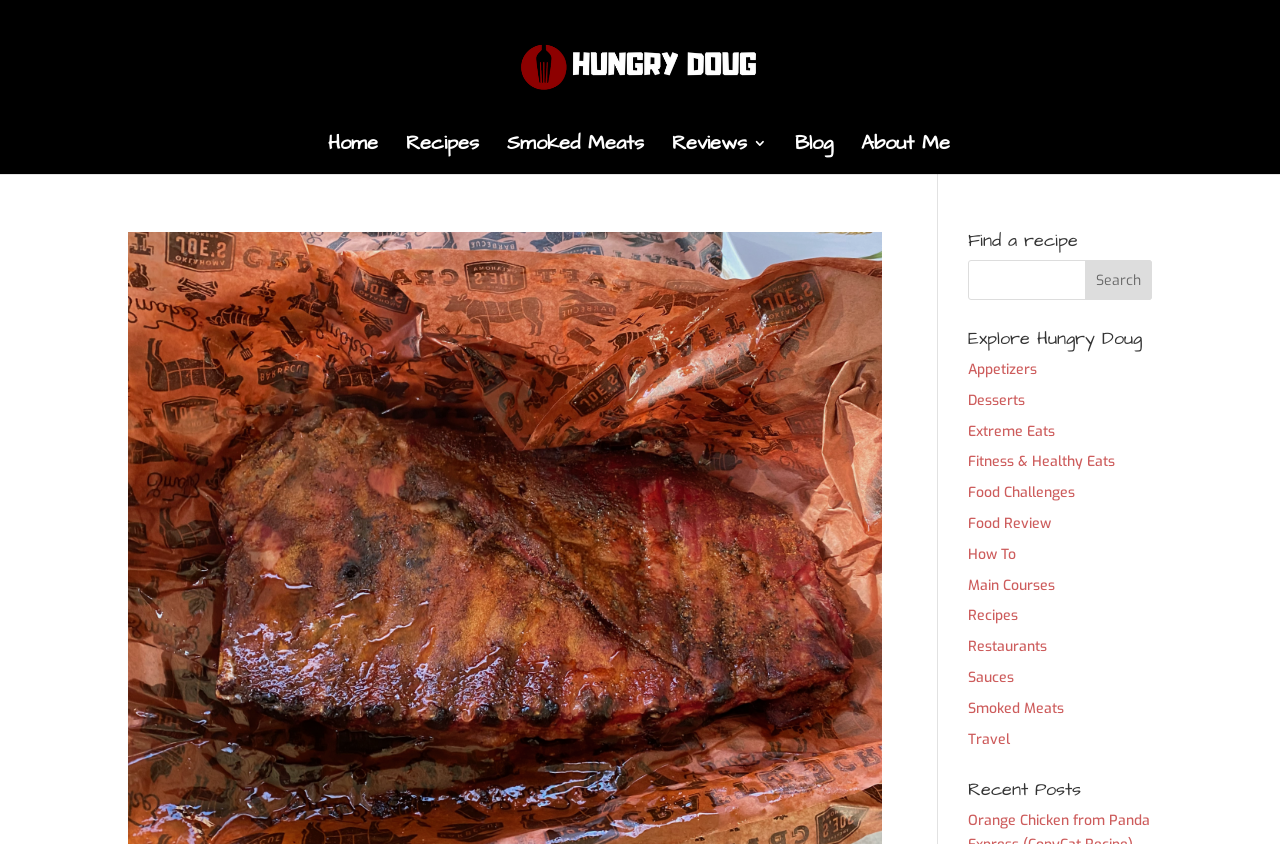Identify the bounding box coordinates for the element you need to click to achieve the following task: "Visit the Home page". The coordinates must be four float values ranging from 0 to 1, formatted as [left, top, right, bottom].

[0.256, 0.161, 0.295, 0.206]